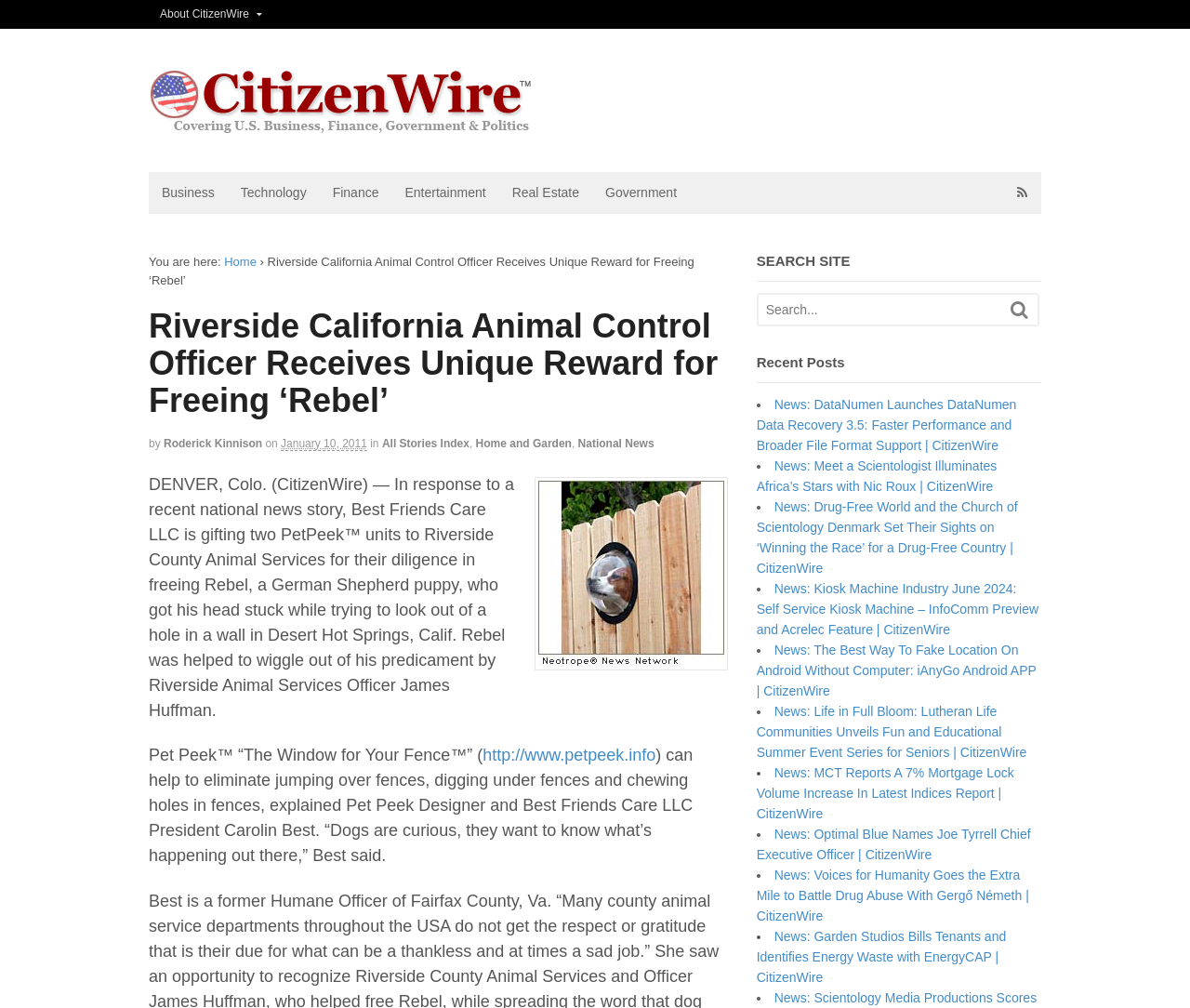Locate and extract the headline of this webpage.

Riverside California Animal Control Officer Receives Unique Reward for Freeing ‘Rebel’